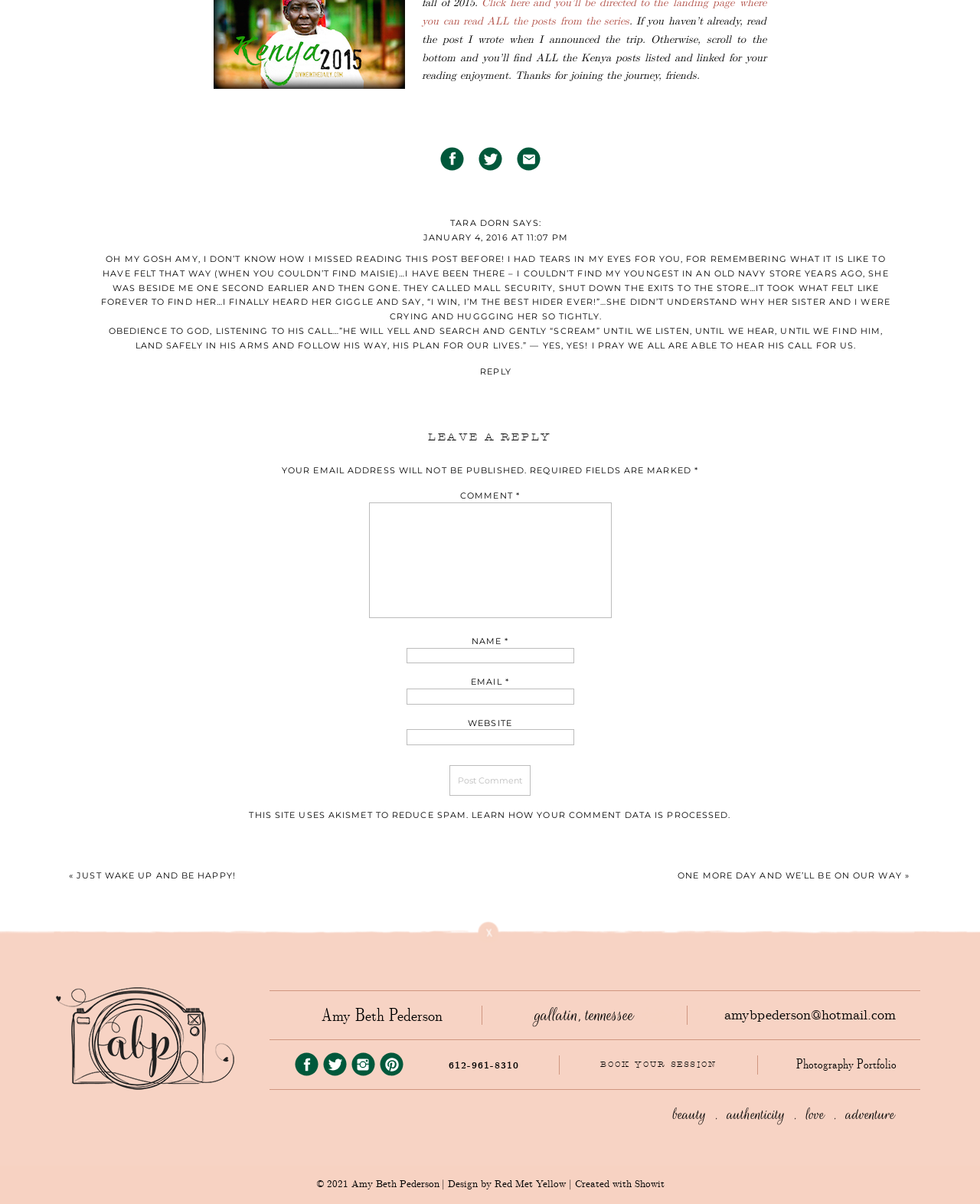Find the bounding box coordinates of the element to click in order to complete this instruction: "Click on the 'Post Comment' button". The bounding box coordinates must be four float numbers between 0 and 1, denoted as [left, top, right, bottom].

[0.459, 0.635, 0.541, 0.661]